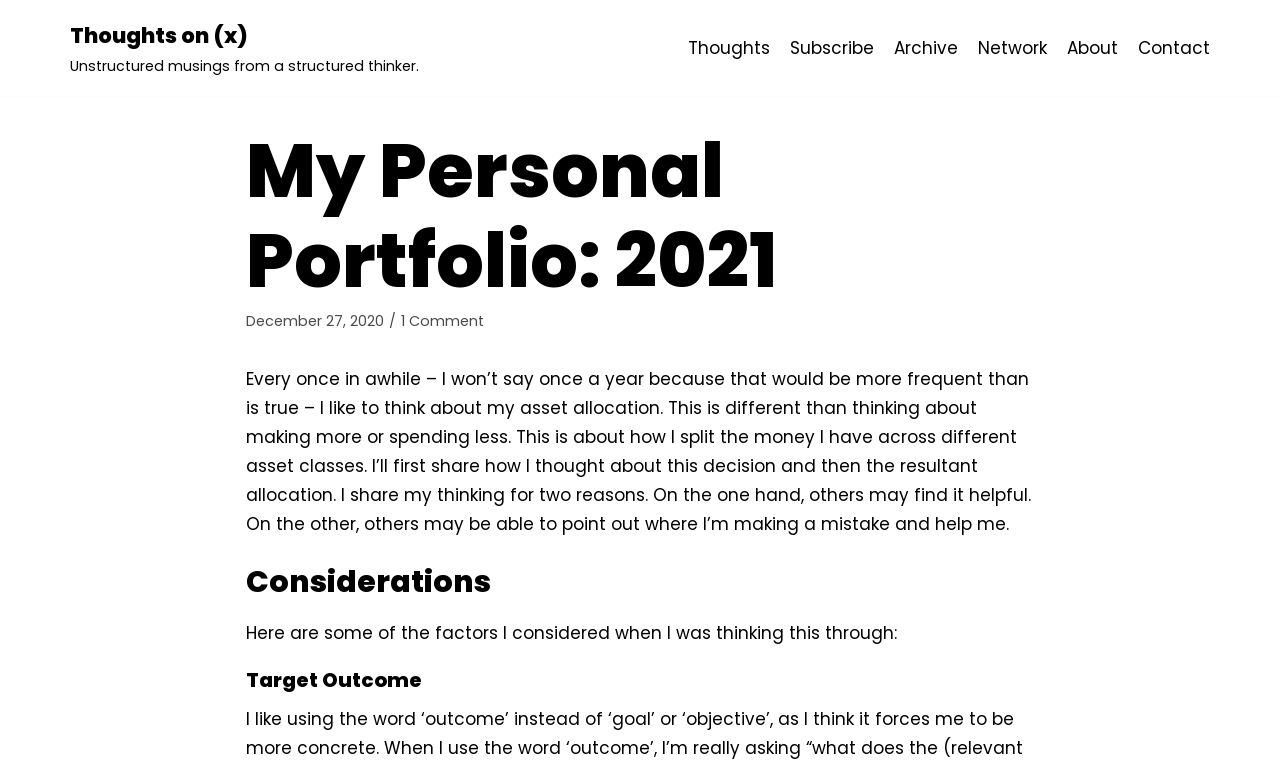Find the bounding box coordinates of the clickable element required to execute the following instruction: "read the article". Provide the coordinates as four float numbers between 0 and 1, i.e., [left, top, right, bottom].

[0.192, 0.48, 0.805, 0.701]